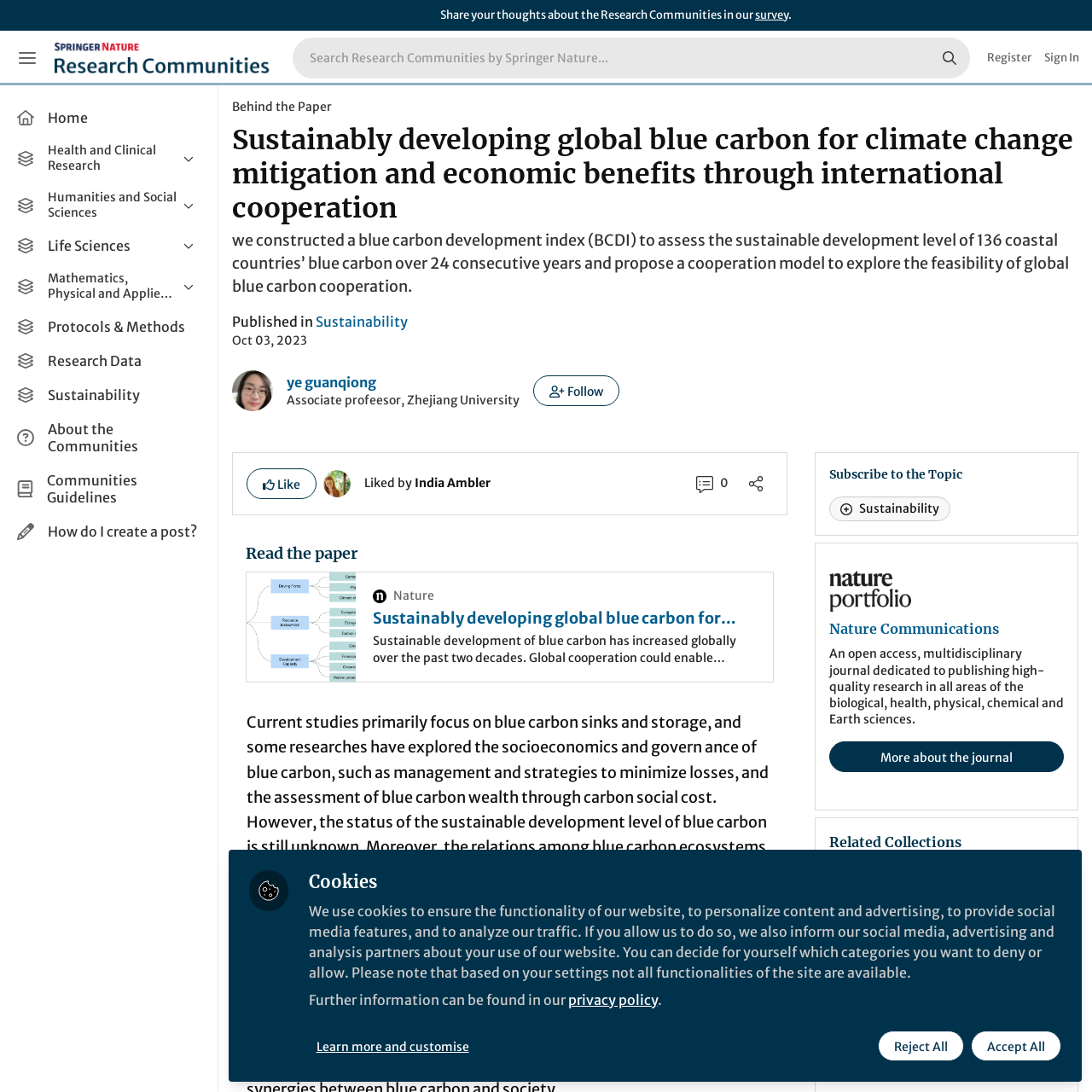Locate the bounding box coordinates of the clickable part needed for the task: "Search for research communities".

[0.268, 0.034, 0.888, 0.072]